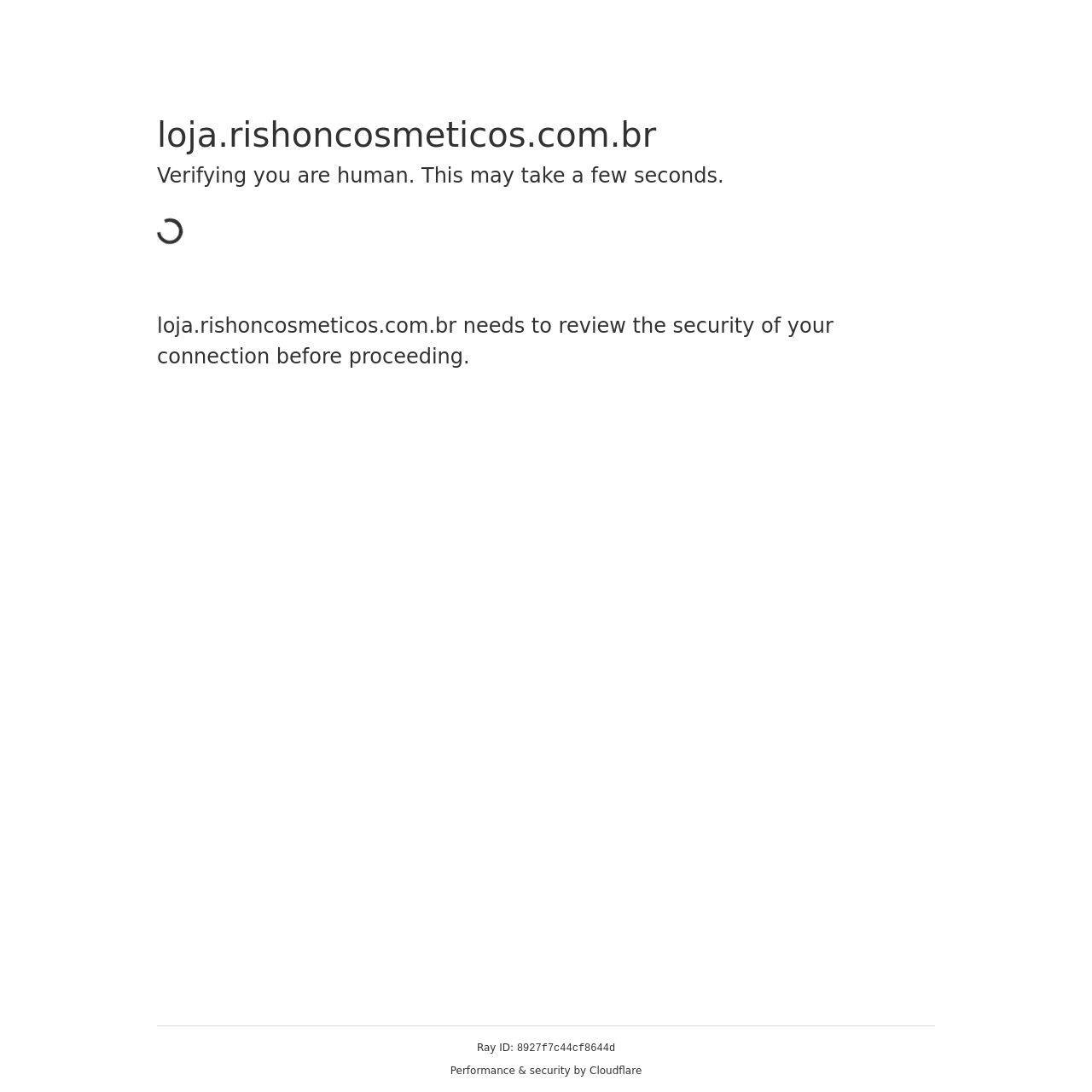Using the information in the image, give a detailed answer to the following question: What is the name of the service providing performance and security?

The service providing performance and security is Cloudflare, as indicated by the StaticText 'Performance & security by Cloudflare' at the bottom of the page.